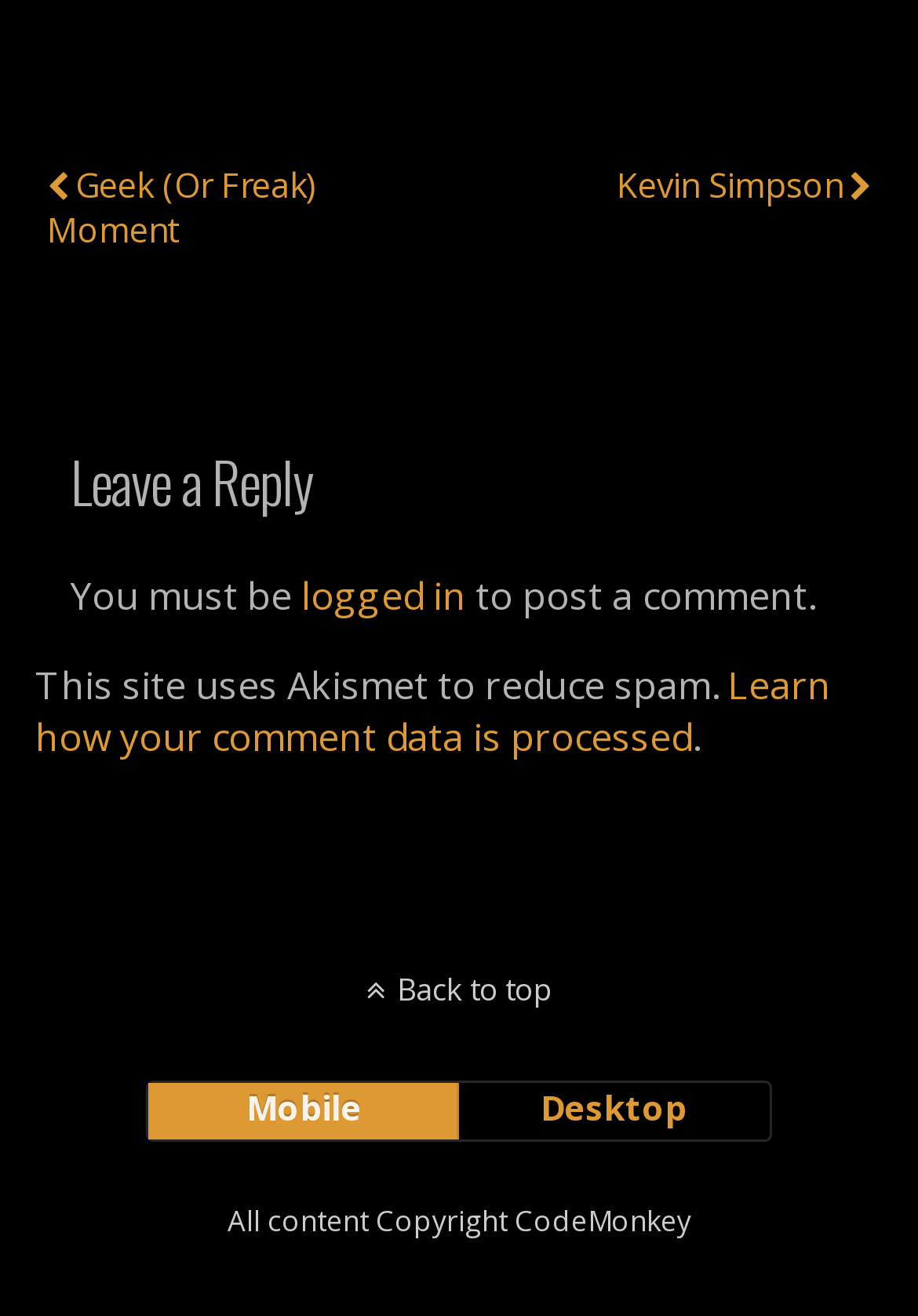Based on the image, provide a detailed and complete answer to the question: 
What is required to post a comment?

I found the requirement to post a comment by reading the static text 'You must be logged in to post a comment.' which is located below the 'Leave a Reply' heading.